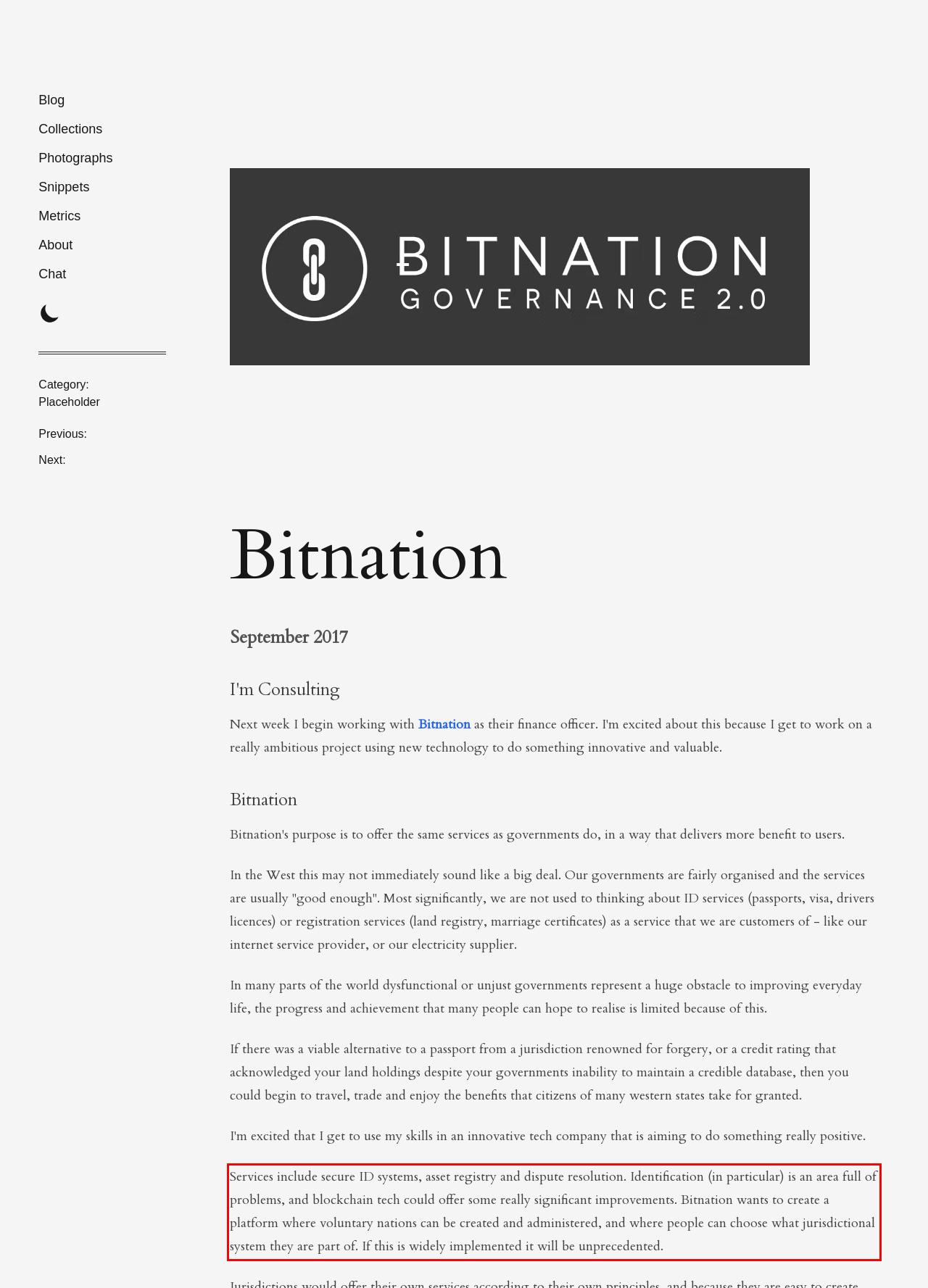You are presented with a screenshot containing a red rectangle. Extract the text found inside this red bounding box.

Services include secure ID systems, asset registry and dispute resolution. Identification (in particular) is an area full of problems, and blockchain tech could offer some really significant improvements. Bitnation wants to create a platform where voluntary nations can be created and administered, and where people can choose what jurisdictional system they are part of. If this is widely implemented it will be unprecedented.